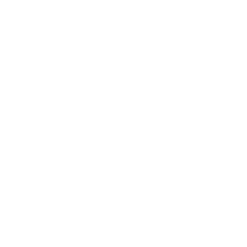What is the purpose of the Daredevil Island?
Please use the image to provide a one-word or short phrase answer.

Fun and entertainment